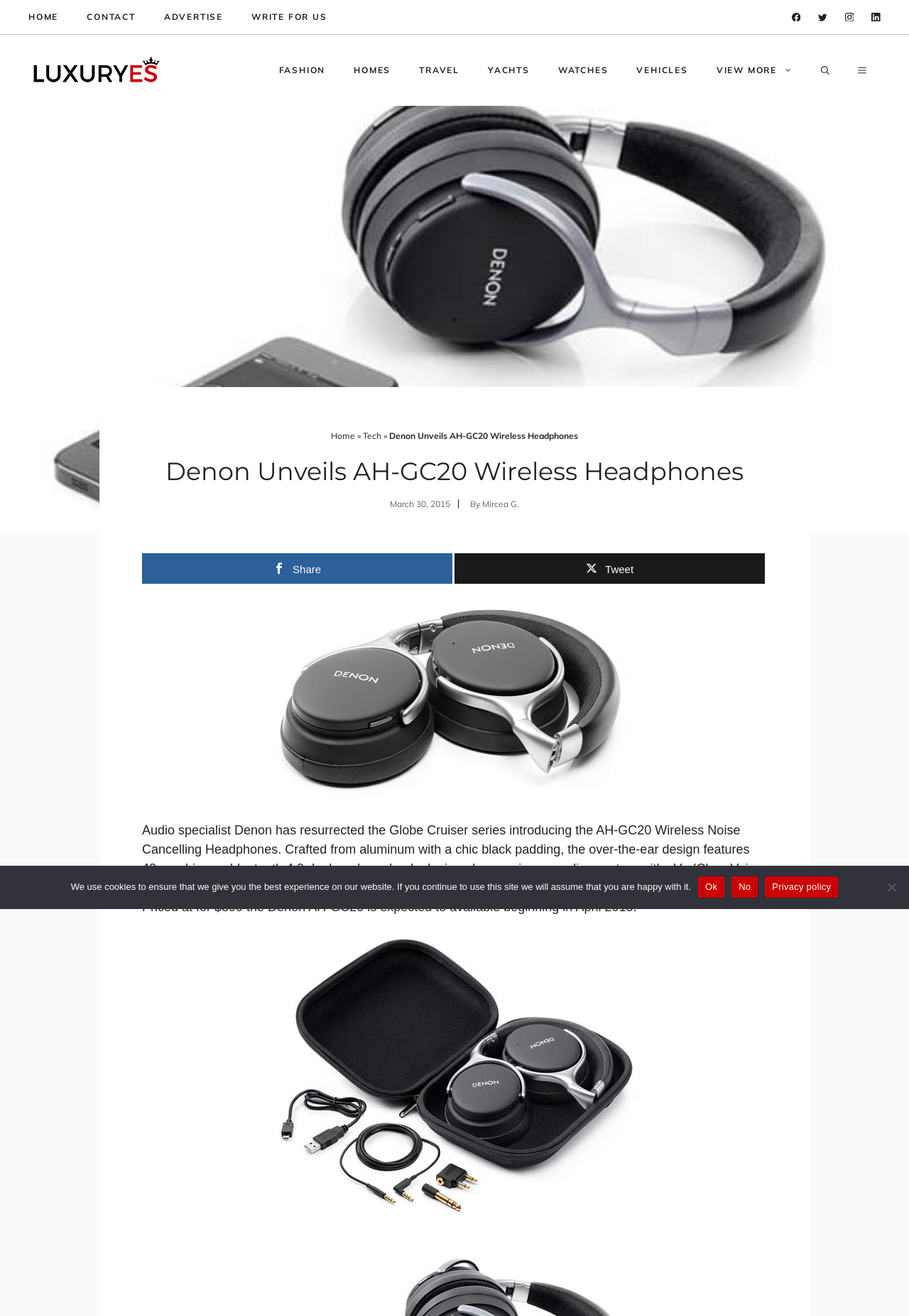Determine the main heading text of the webpage.

Denon Unveils AH-GC20 Wireless Headphones